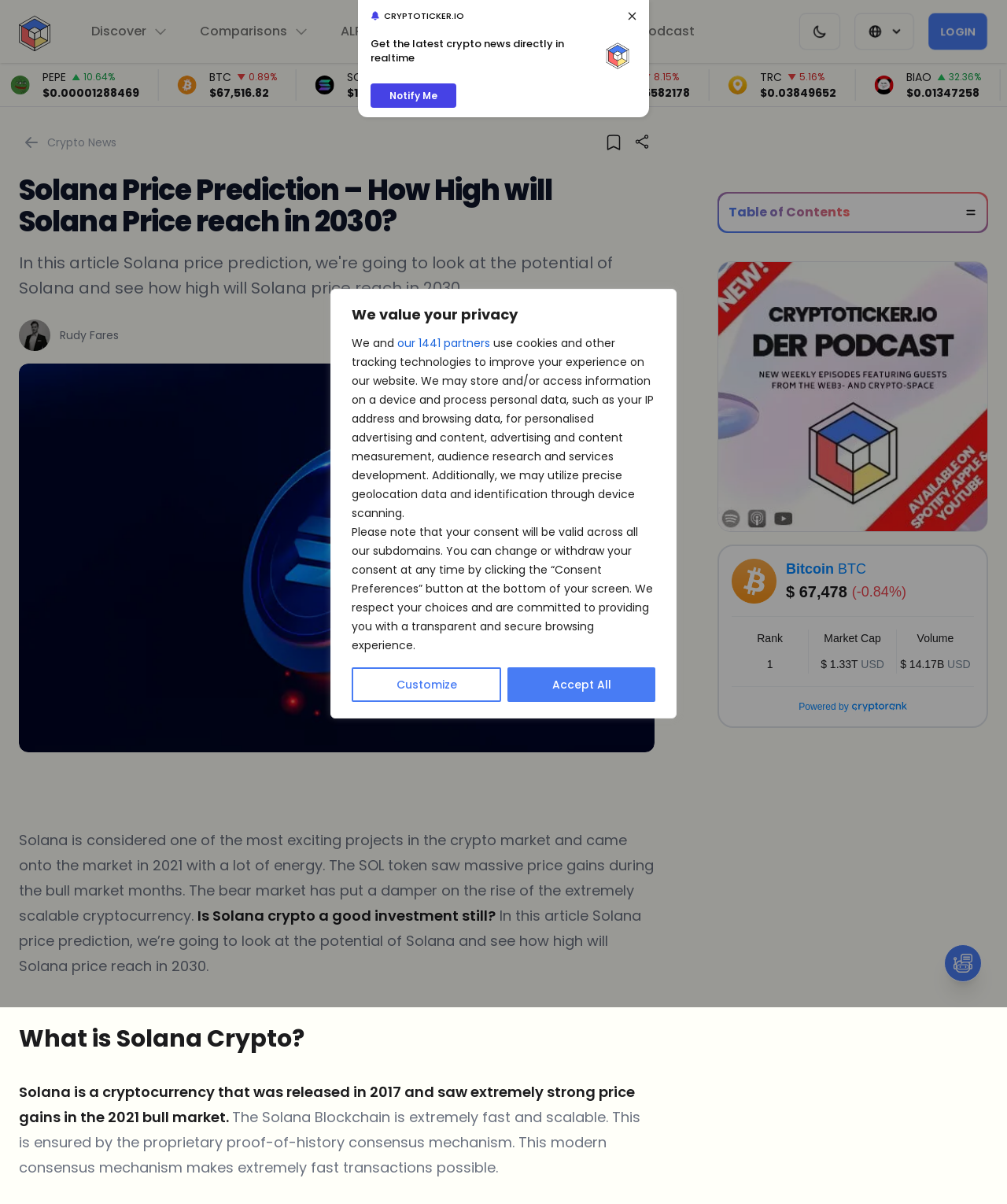What is the name of the cryptocurrency being discussed?
Answer the question with a single word or phrase derived from the image.

Solana